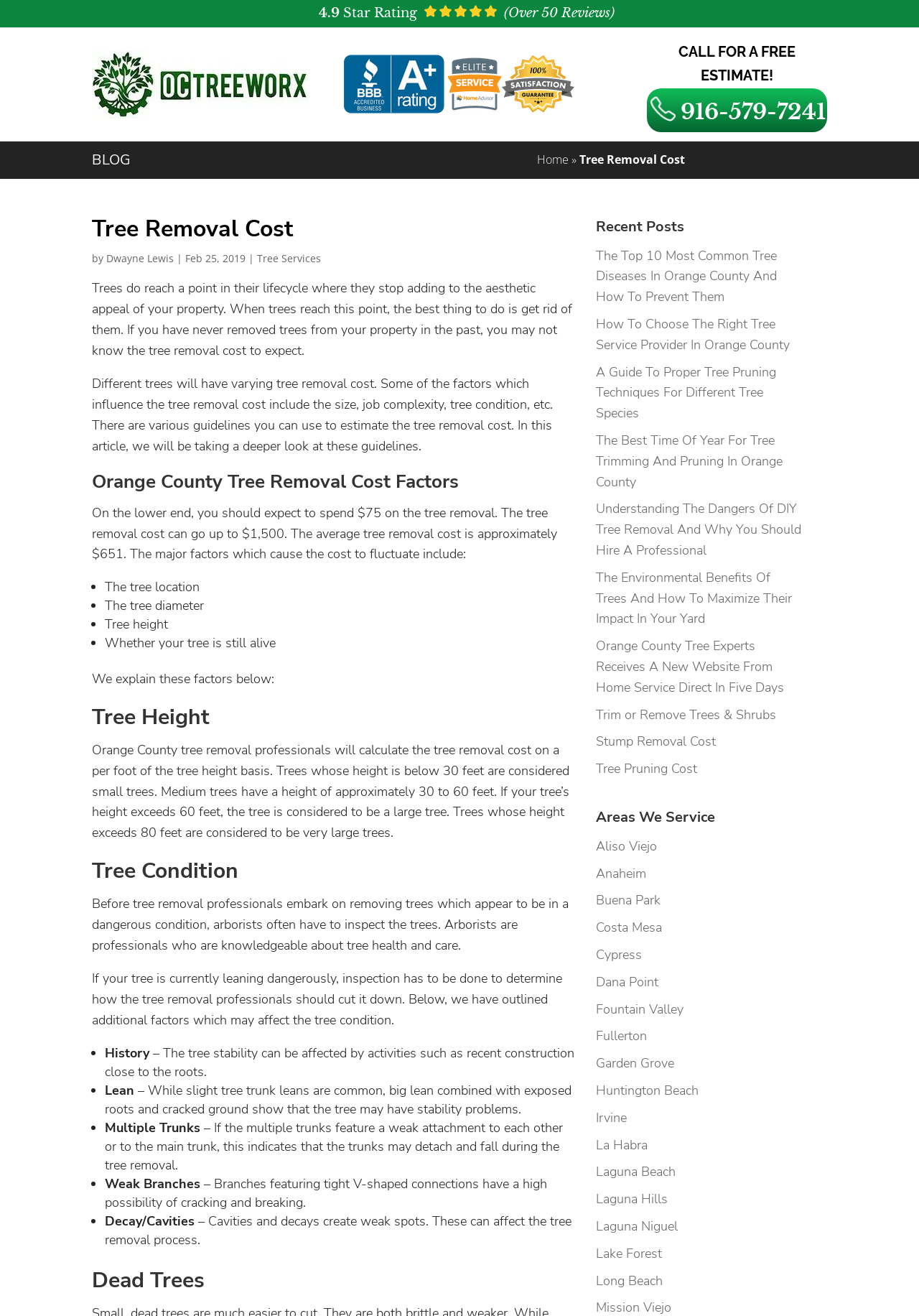Please provide a comprehensive answer to the question below using the information from the image: What is the average tree removal cost?

The answer can be found in the section 'Orange County Tree Removal Cost Factors' where it is stated that 'The average tree removal cost is approximately $651.'